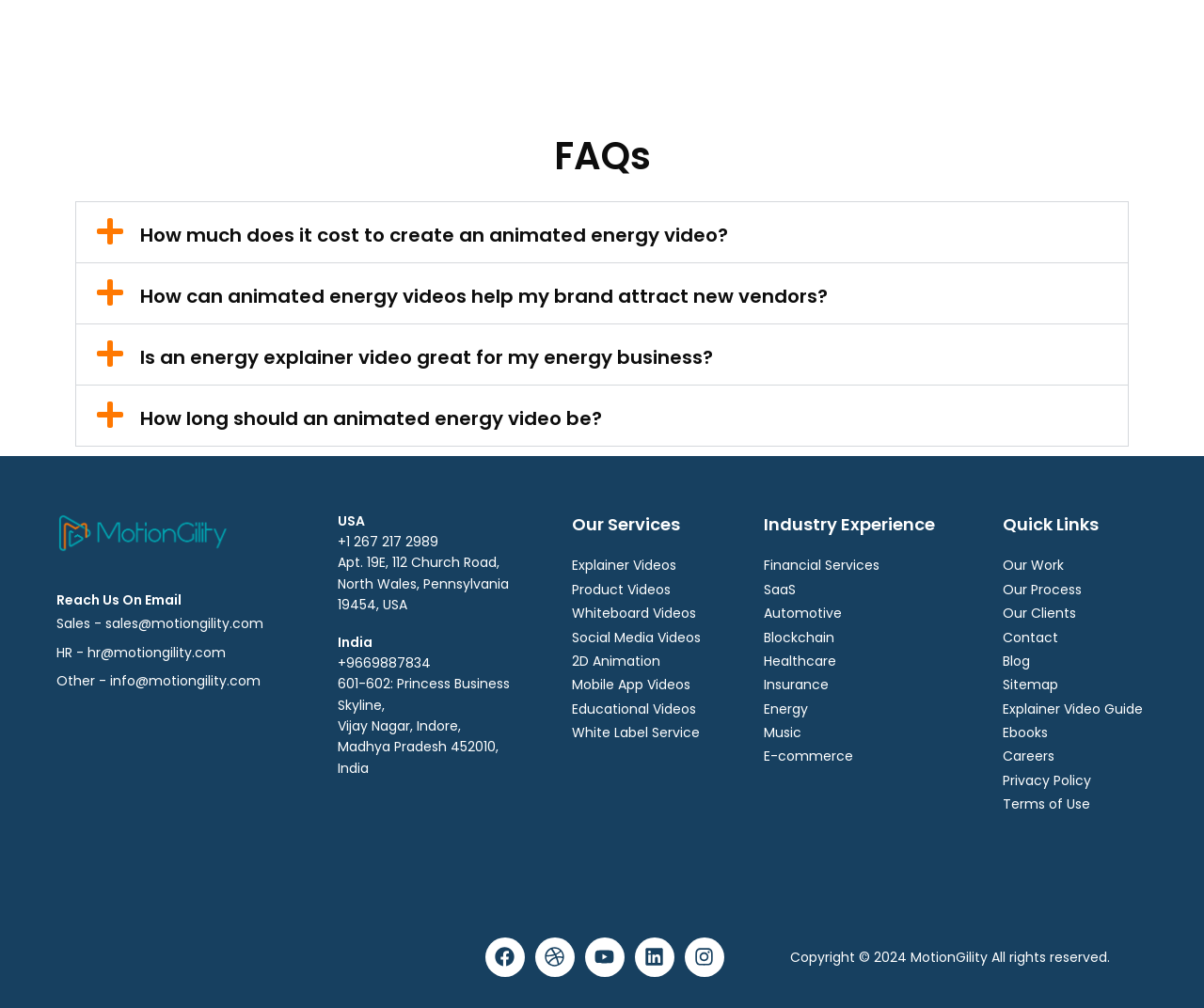Please identify the bounding box coordinates of the element I should click to complete this instruction: 'Click on 'Energy''. The coordinates should be given as four float numbers between 0 and 1, like this: [left, top, right, bottom].

[0.634, 0.693, 0.809, 0.714]